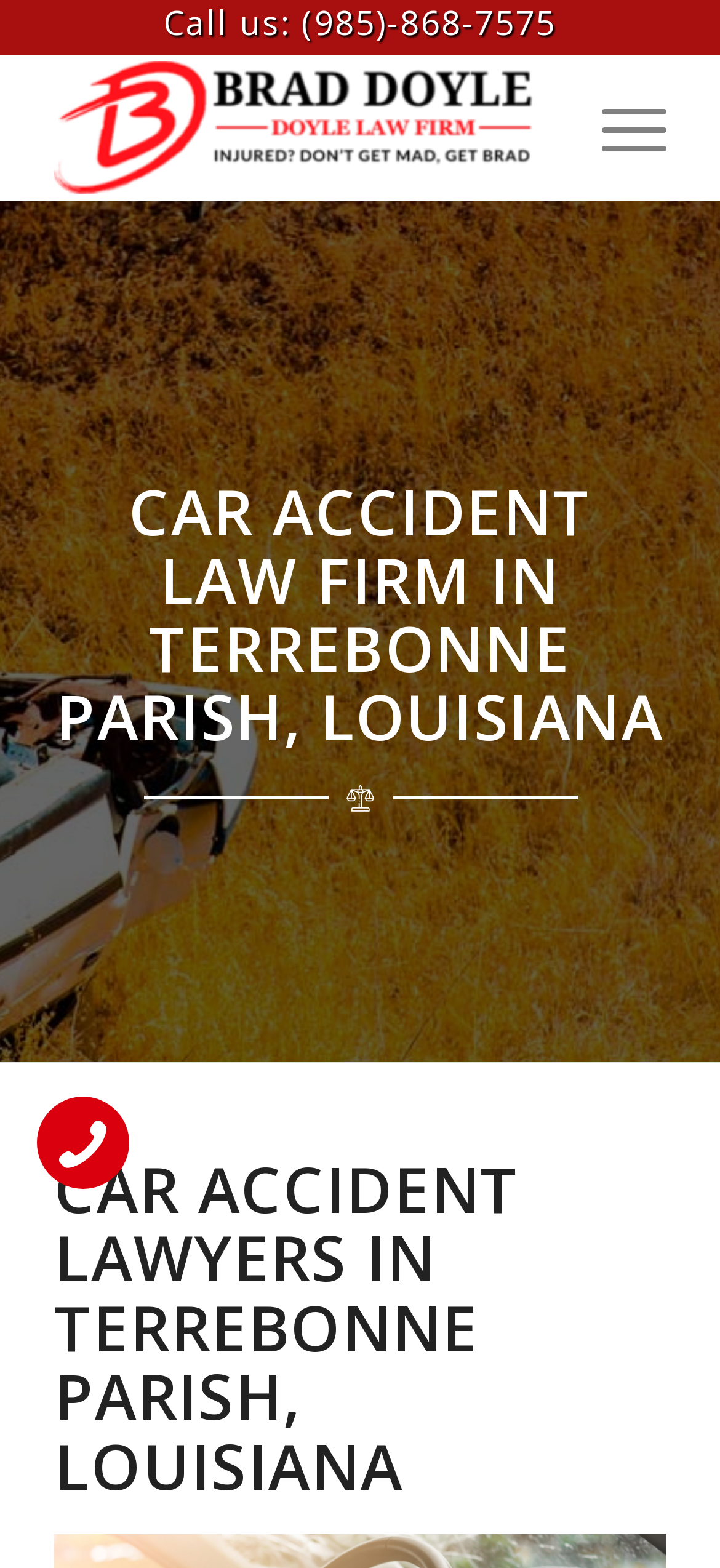What is the location of the law firm?
Please give a detailed and elaborate explanation in response to the question.

I found the location of the law firm by looking at the text of the heading elements which mention 'Terrebonne Parish, Louisiana'.